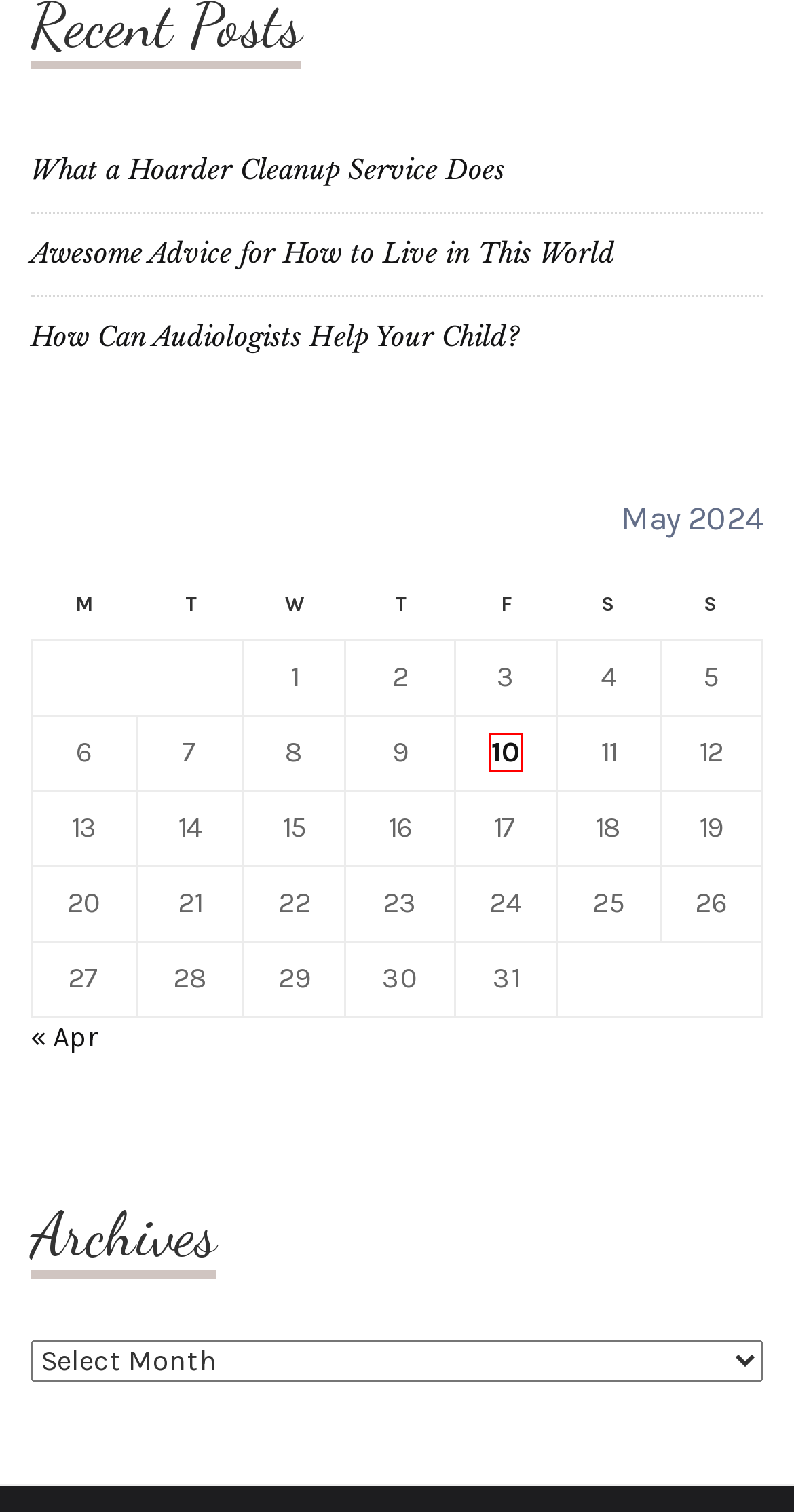You are presented with a screenshot of a webpage containing a red bounding box around a particular UI element. Select the best webpage description that matches the new webpage after clicking the element within the bounding box. Here are the candidates:
A. MOOZ Themes
B. How Can Audiologists Help Your Child? - Family Issues
C. May 10, 2024 - Family Issues
D. Awesome Advice for How to Live in This World - Family Issues
E. April 2024 - Family Issues
F. Linden NJ Urgent Care | Care Station Medical Group
G. What a Hoarder Cleanup Service Does - Family Issues
H. Blog Tool, Publishing Platform, and CMS – WordPress.org

C